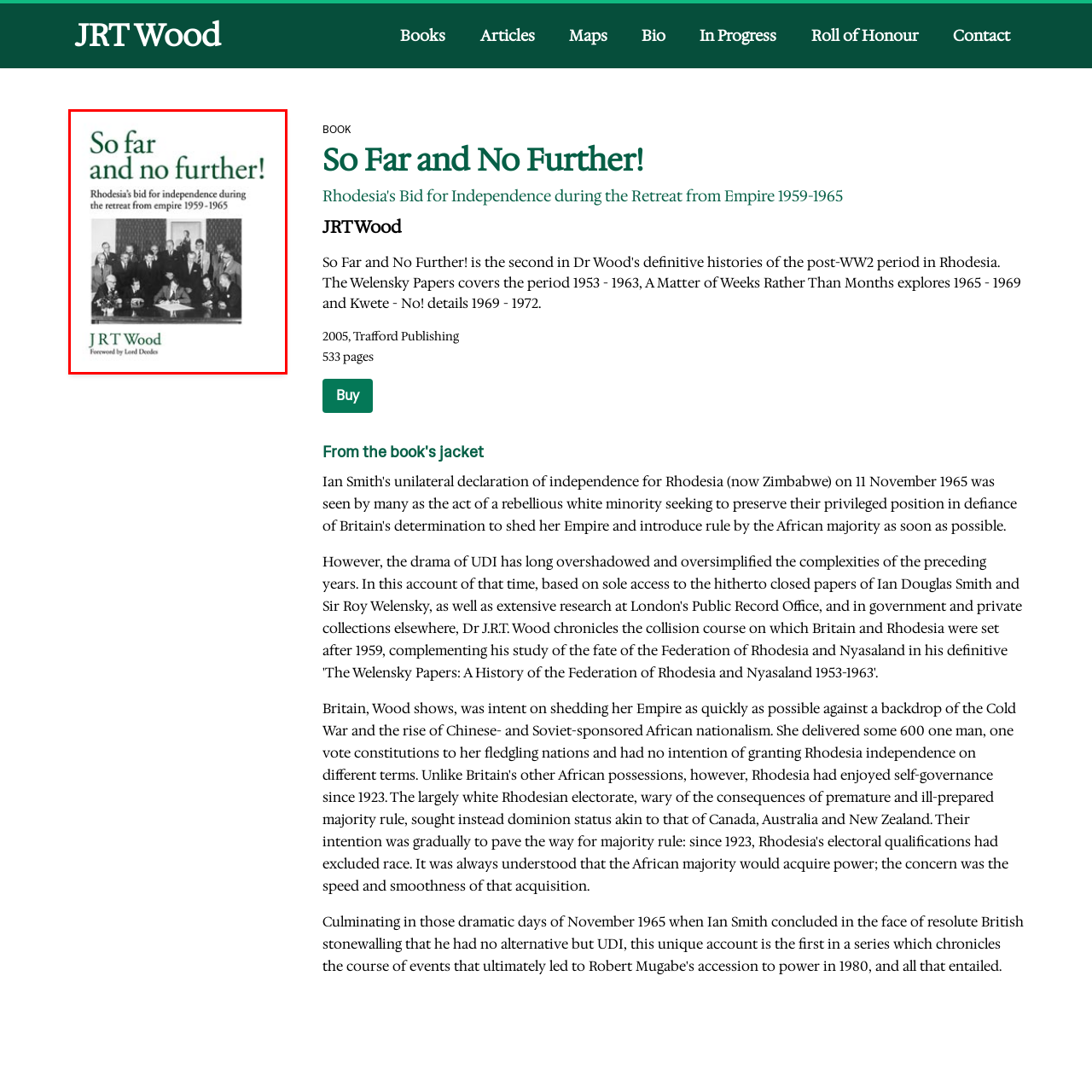Concentrate on the image highlighted by the red boundary and deliver a detailed answer to the following question, using the information from the image:
How many pages does the book have?

The publication details on the cover include the total page count, which is 533 pages, providing readers with an idea of the book's comprehensive coverage on the subject matter.